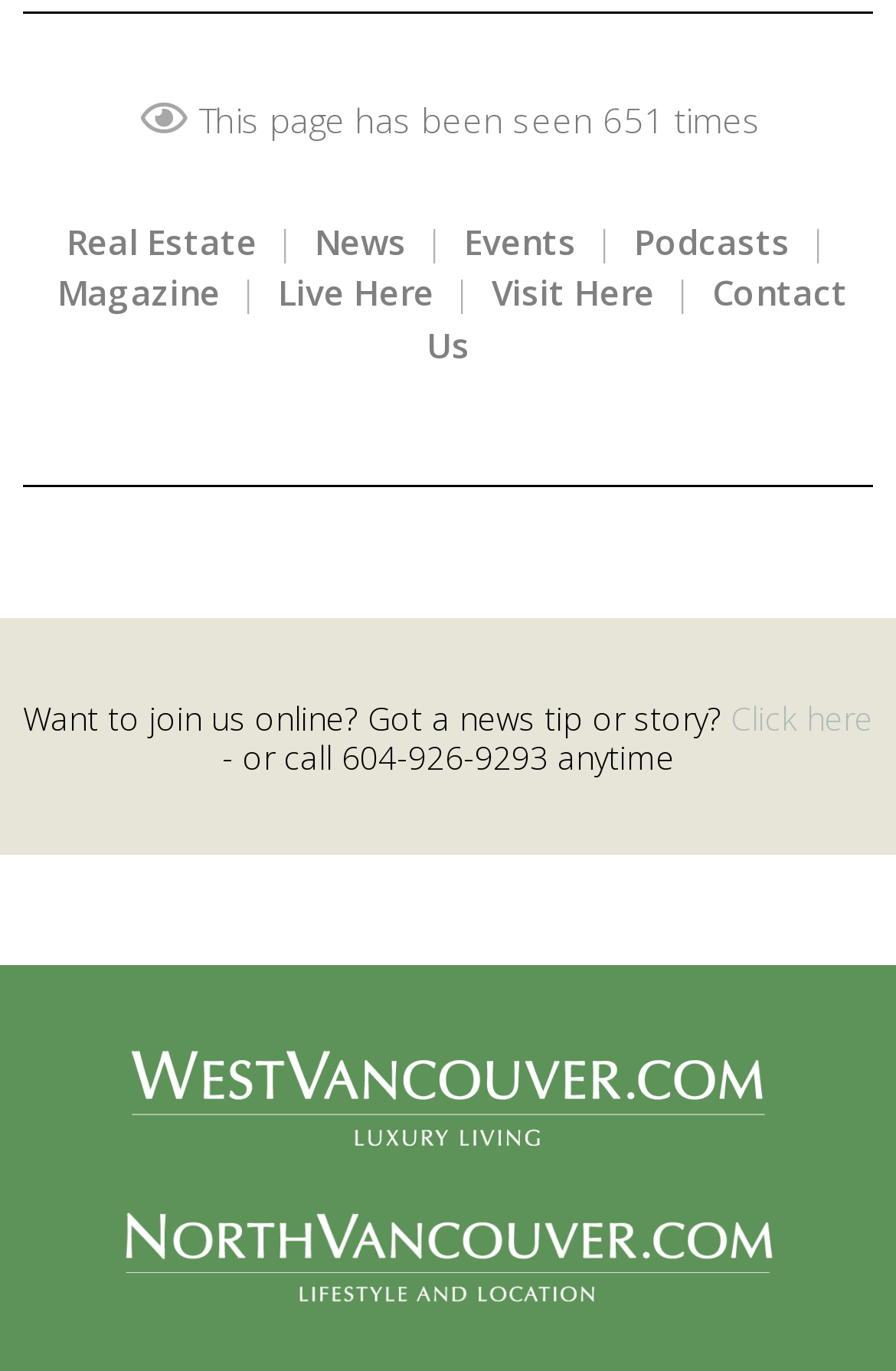From the image, can you give a detailed response to the question below:
How many times has this page been seen?

The static text at the top of the webpage reads 'This page has been seen 651 times', which indicates the number of times the webpage has been viewed.